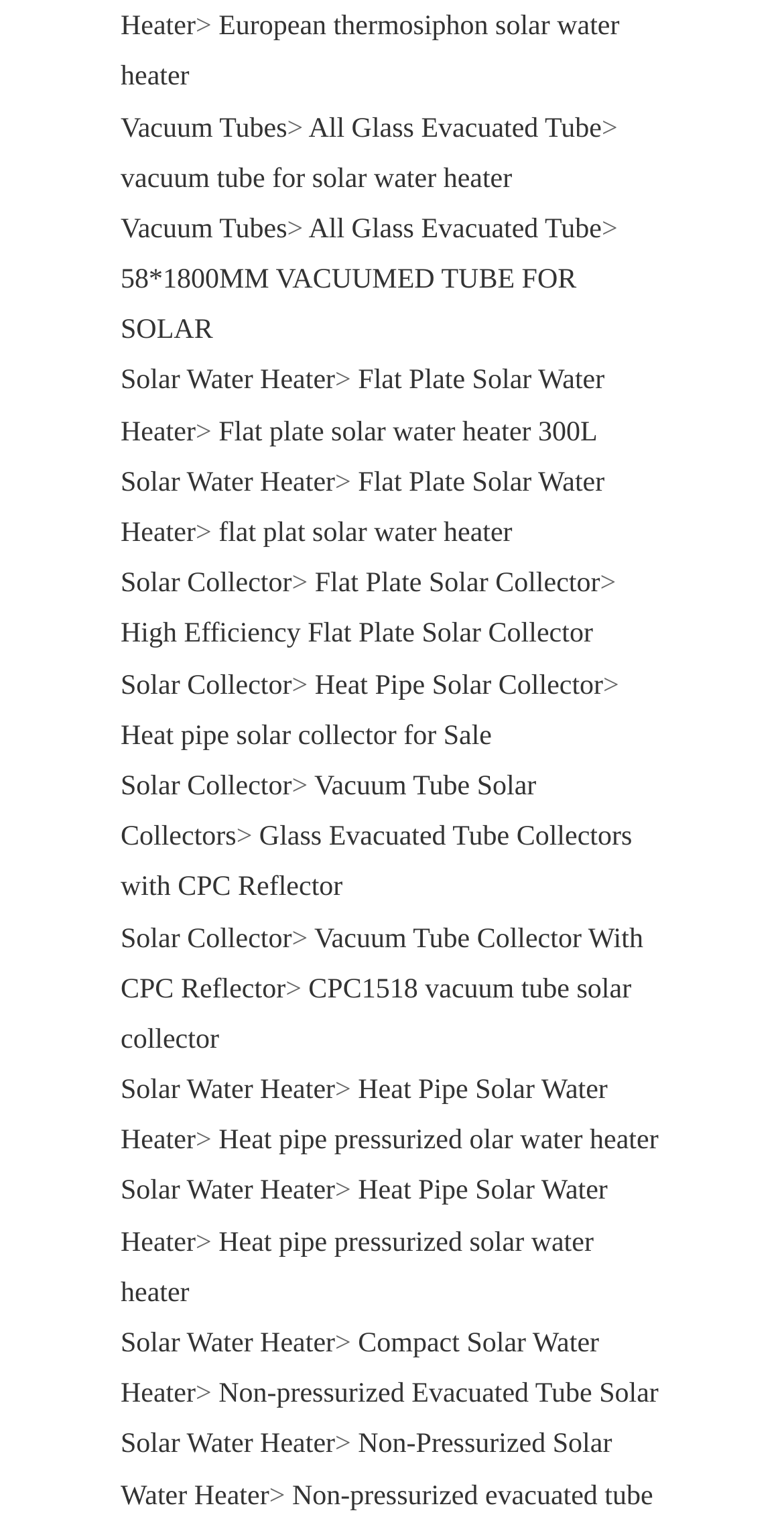Respond with a single word or phrase to the following question: Are there any products with CPC reflectors listed?

Yes